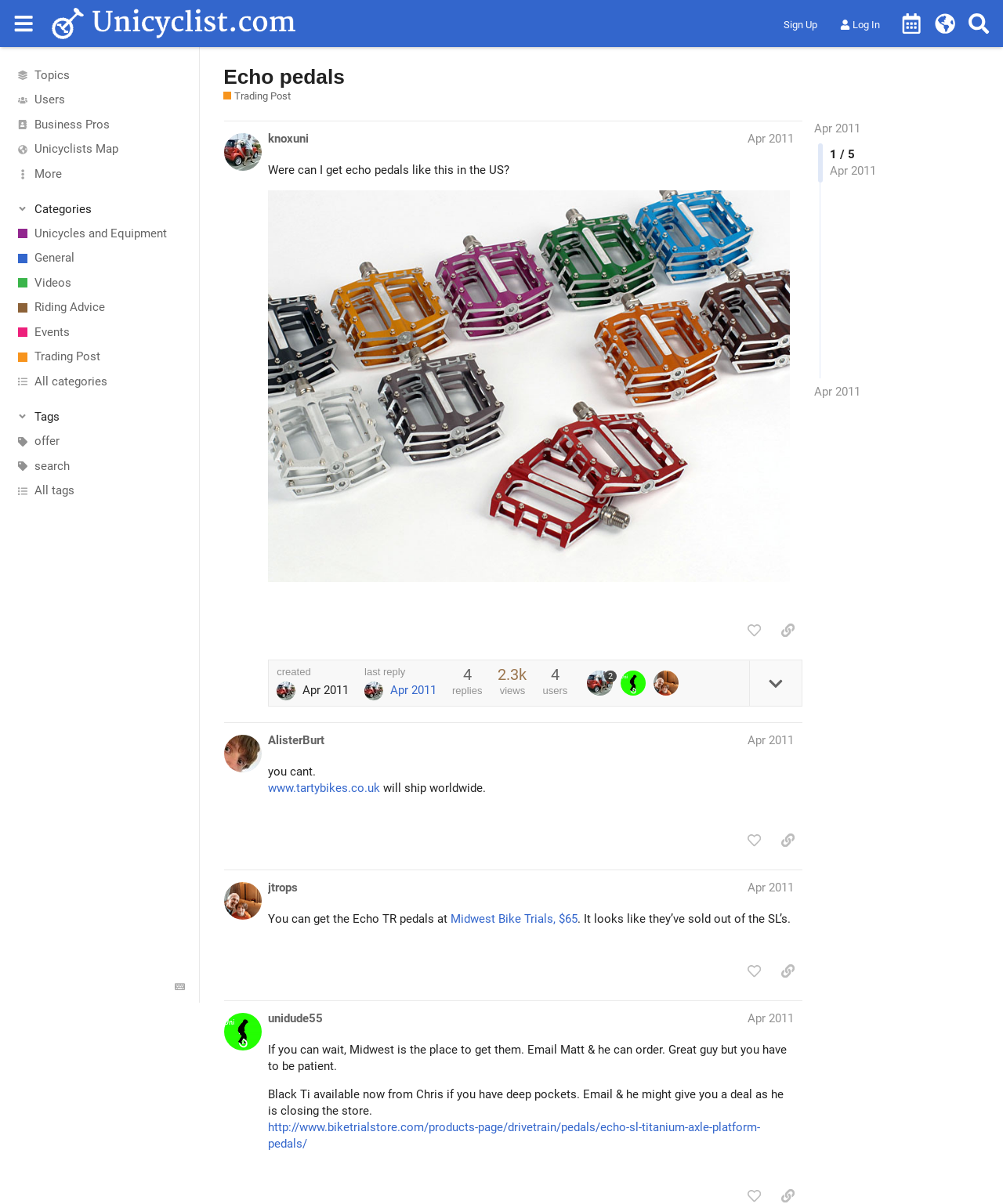Select the bounding box coordinates of the element I need to click to carry out the following instruction: "View the 'Unicycles and Equipment' category".

[0.0, 0.184, 0.199, 0.204]